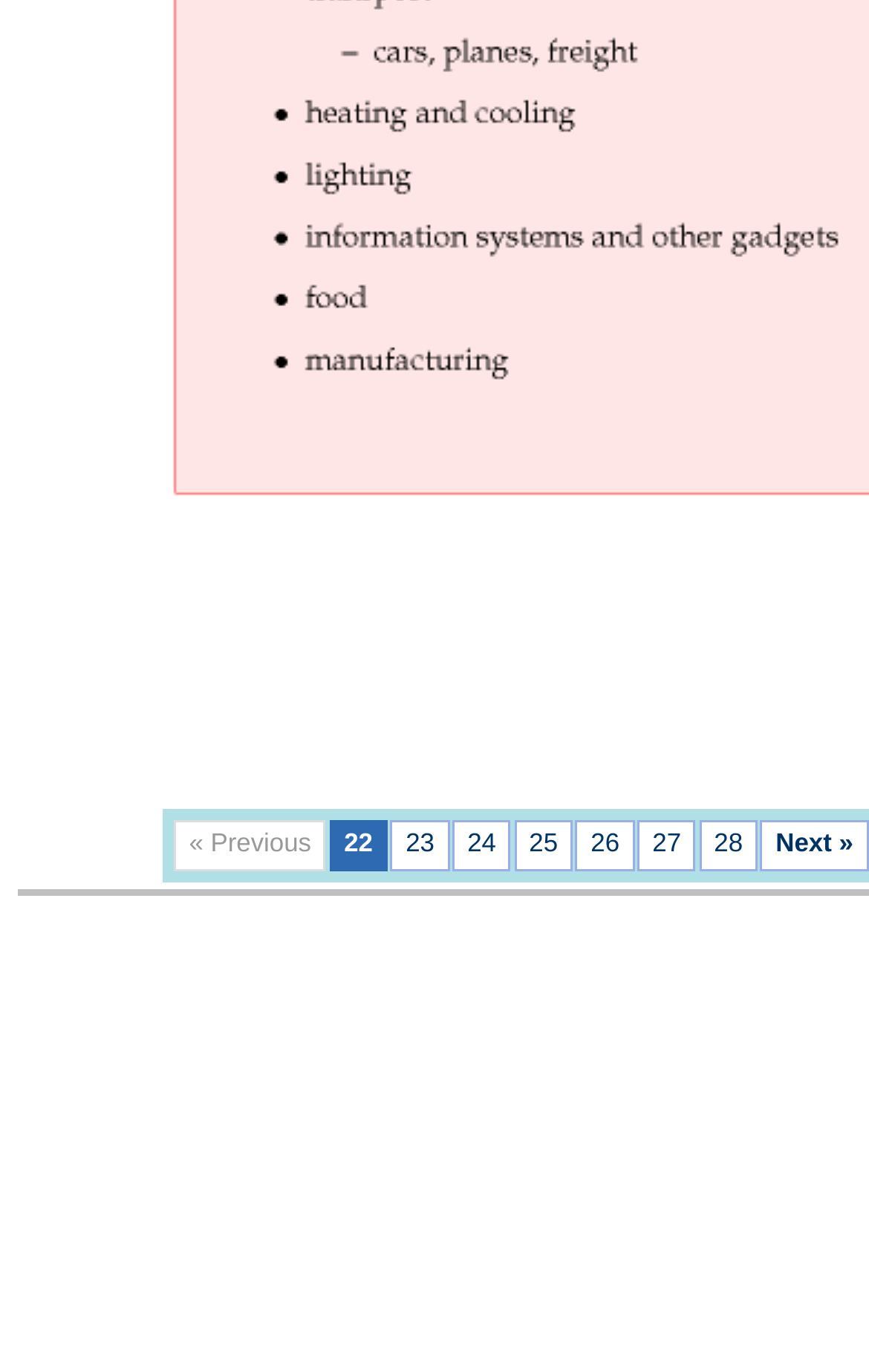Give a concise answer using one word or a phrase to the following question:
Are the page links arranged vertically or horizontally?

Horizontally